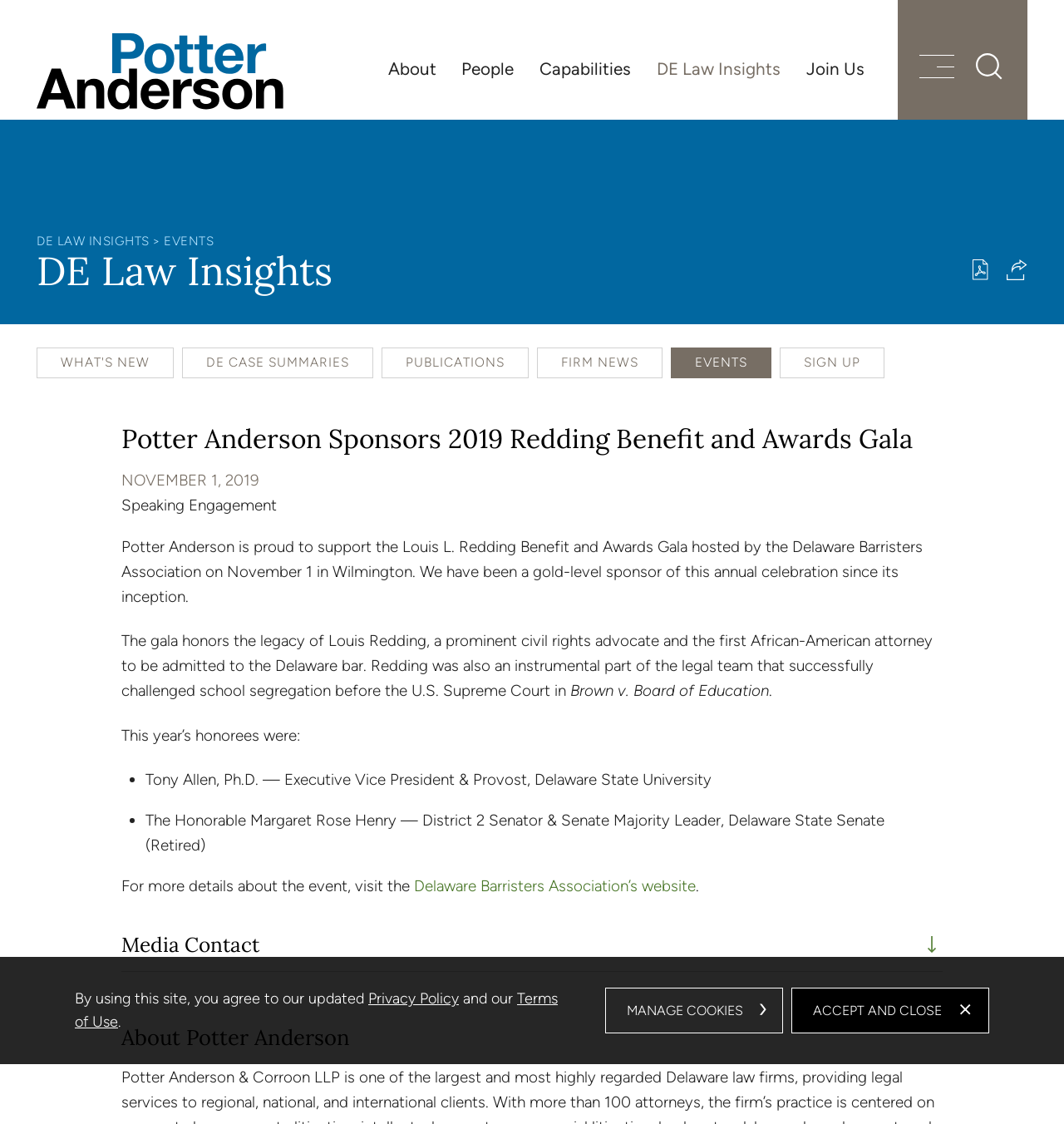Provide the bounding box coordinates for the UI element that is described as: "Delaware Barristers Association’s website".

[0.389, 0.78, 0.654, 0.797]